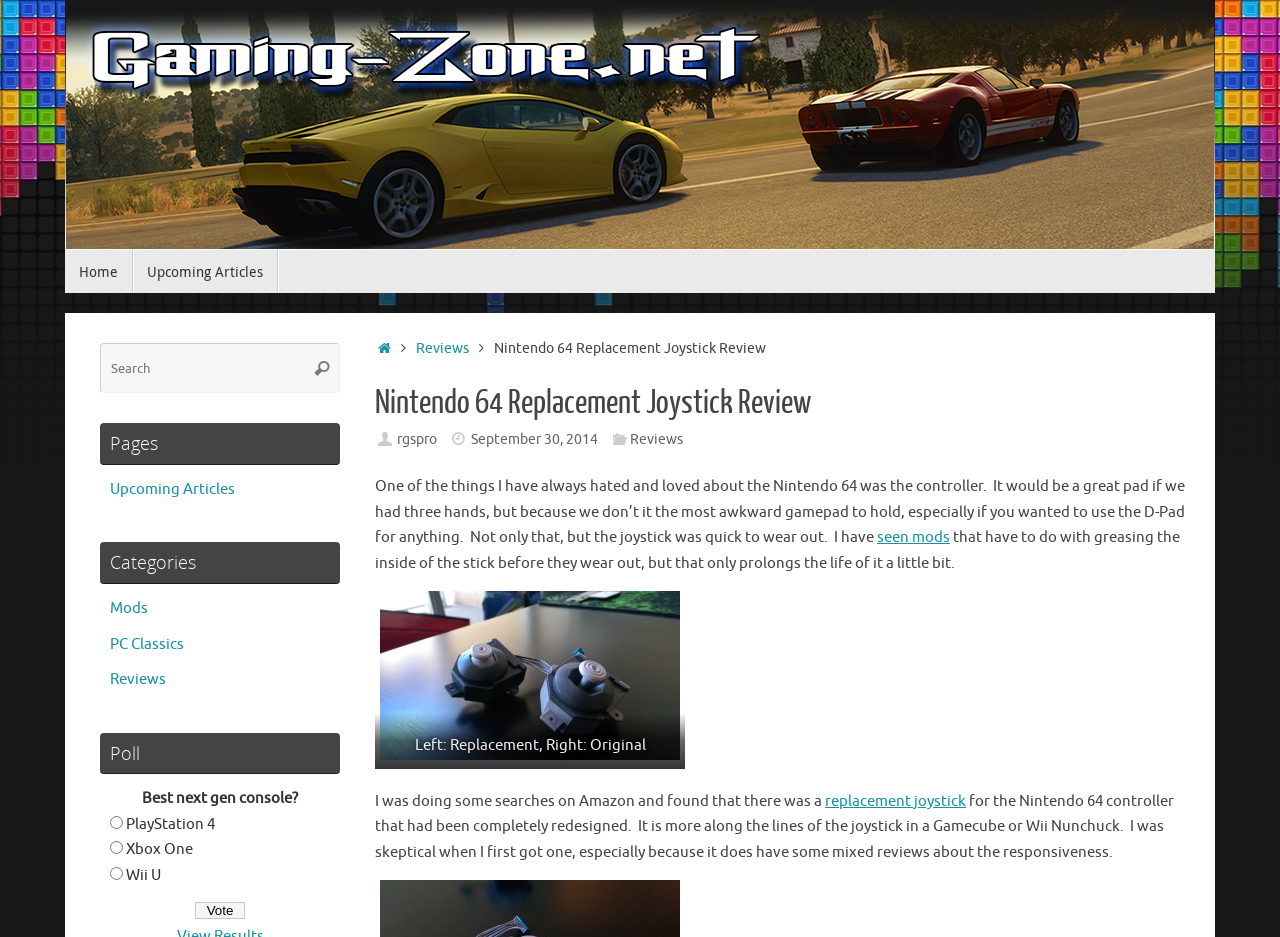Answer the following query with a single word or phrase:
What is the author of the review?

rgspro